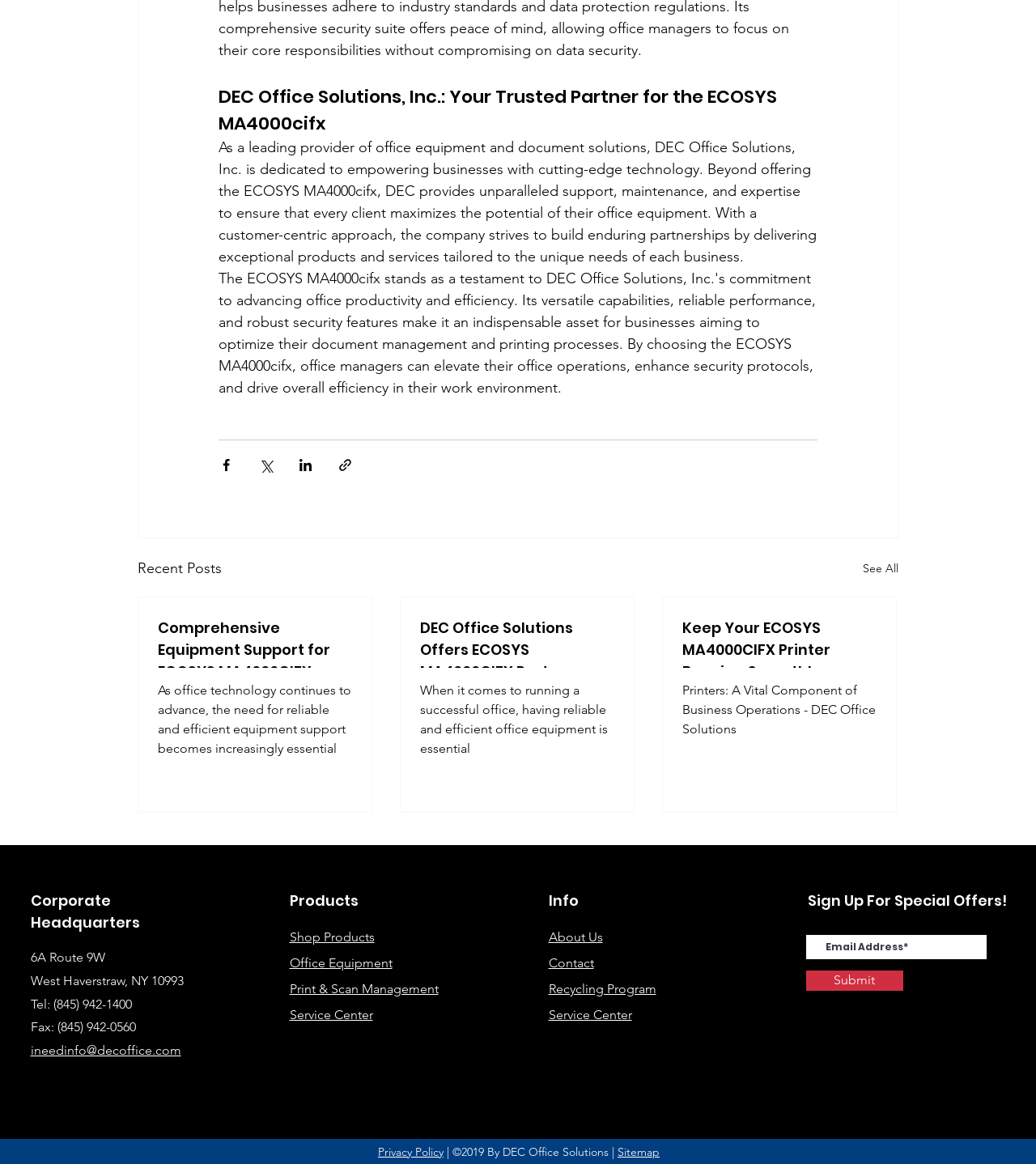What is the address of the Corporate Headquarters?
Provide a comprehensive and detailed answer to the question.

The address of the Corporate Headquarters is mentioned in the footer section of the webpage, which includes the street address, city, state, and zip code.